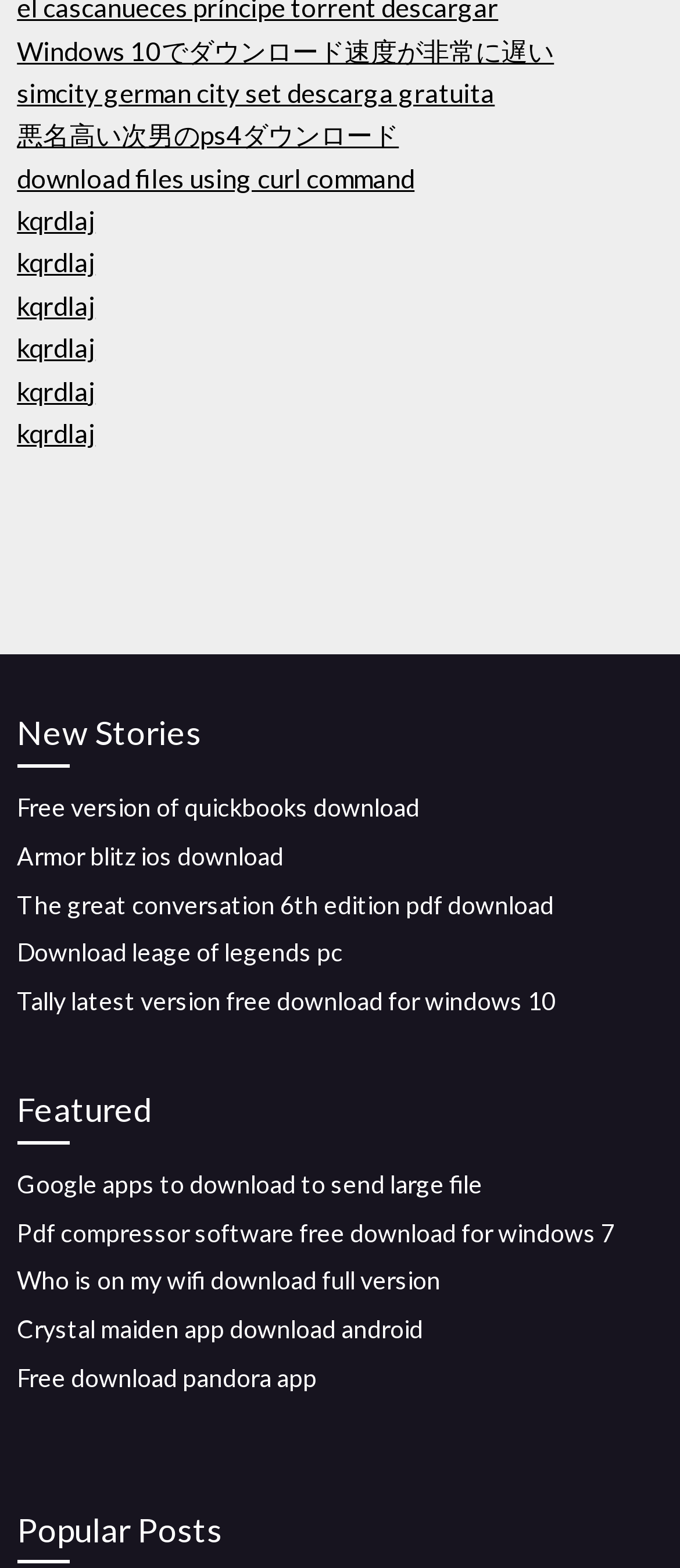Find the bounding box coordinates for the HTML element specified by: "download files using curl command".

[0.025, 0.103, 0.61, 0.123]